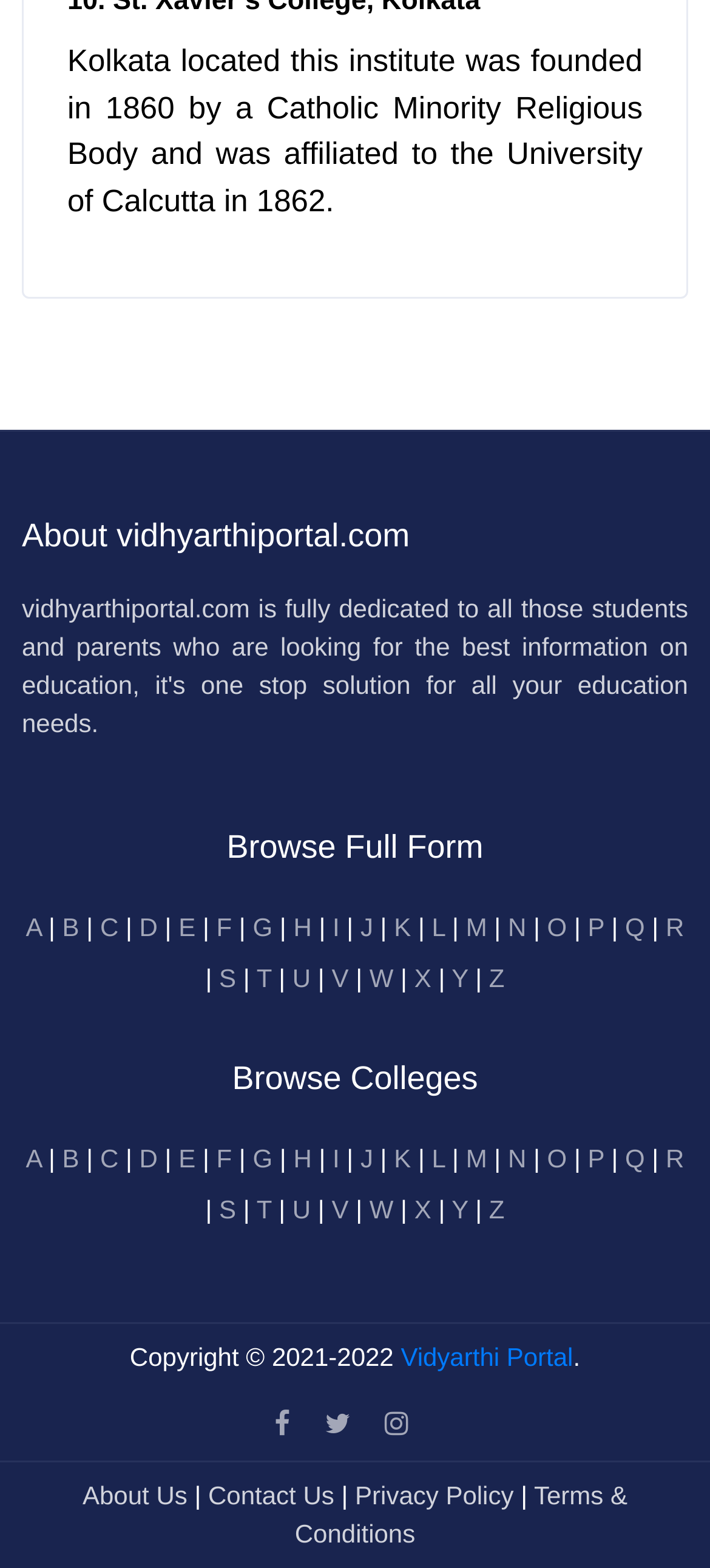Please determine the bounding box coordinates of the element's region to click in order to carry out the following instruction: "Browse Colleges". The coordinates should be four float numbers between 0 and 1, i.e., [left, top, right, bottom].

[0.031, 0.677, 0.969, 0.7]